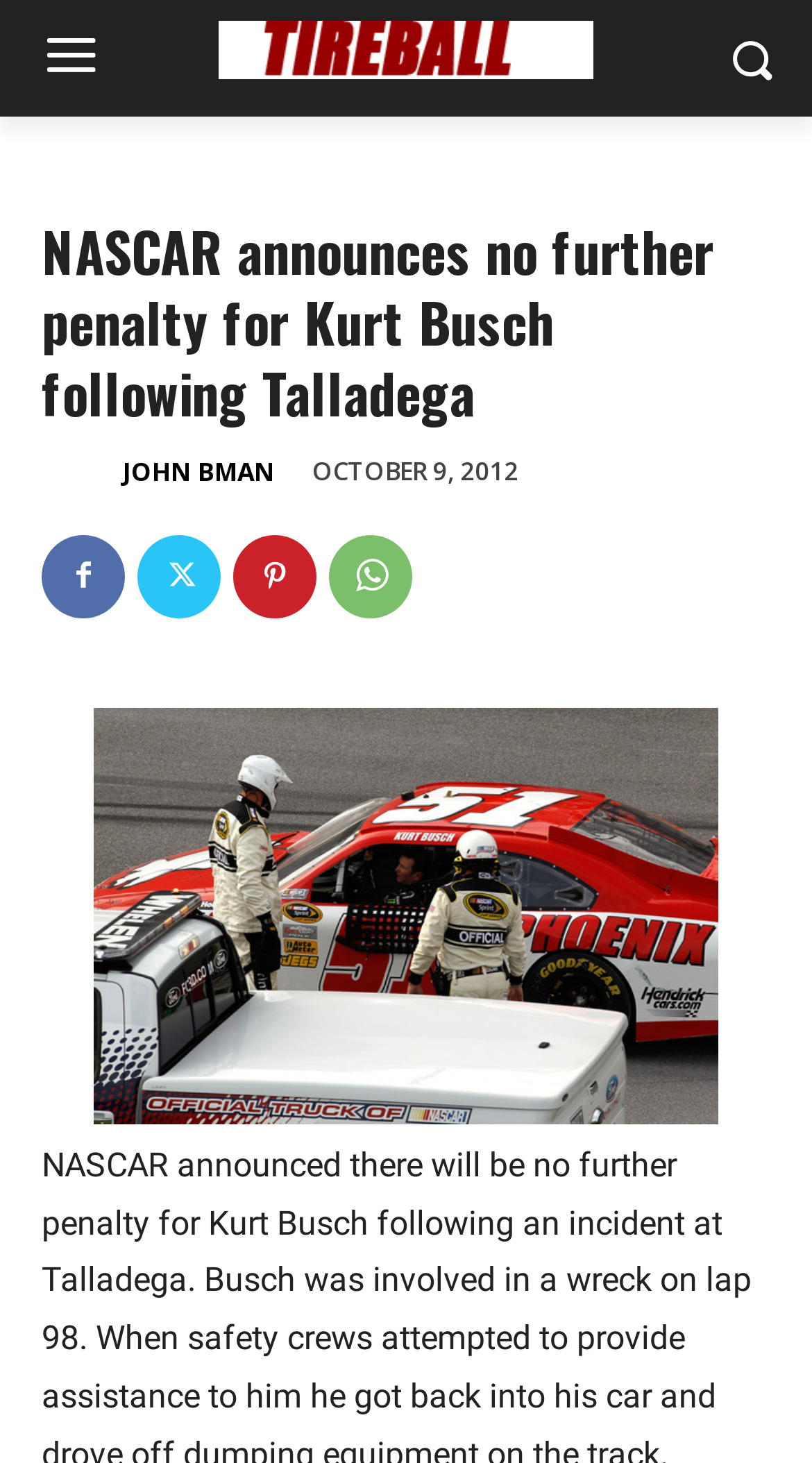Using the webpage screenshot, locate the HTML element that fits the following description and provide its bounding box: "John Bman".

[0.151, 0.302, 0.338, 0.345]